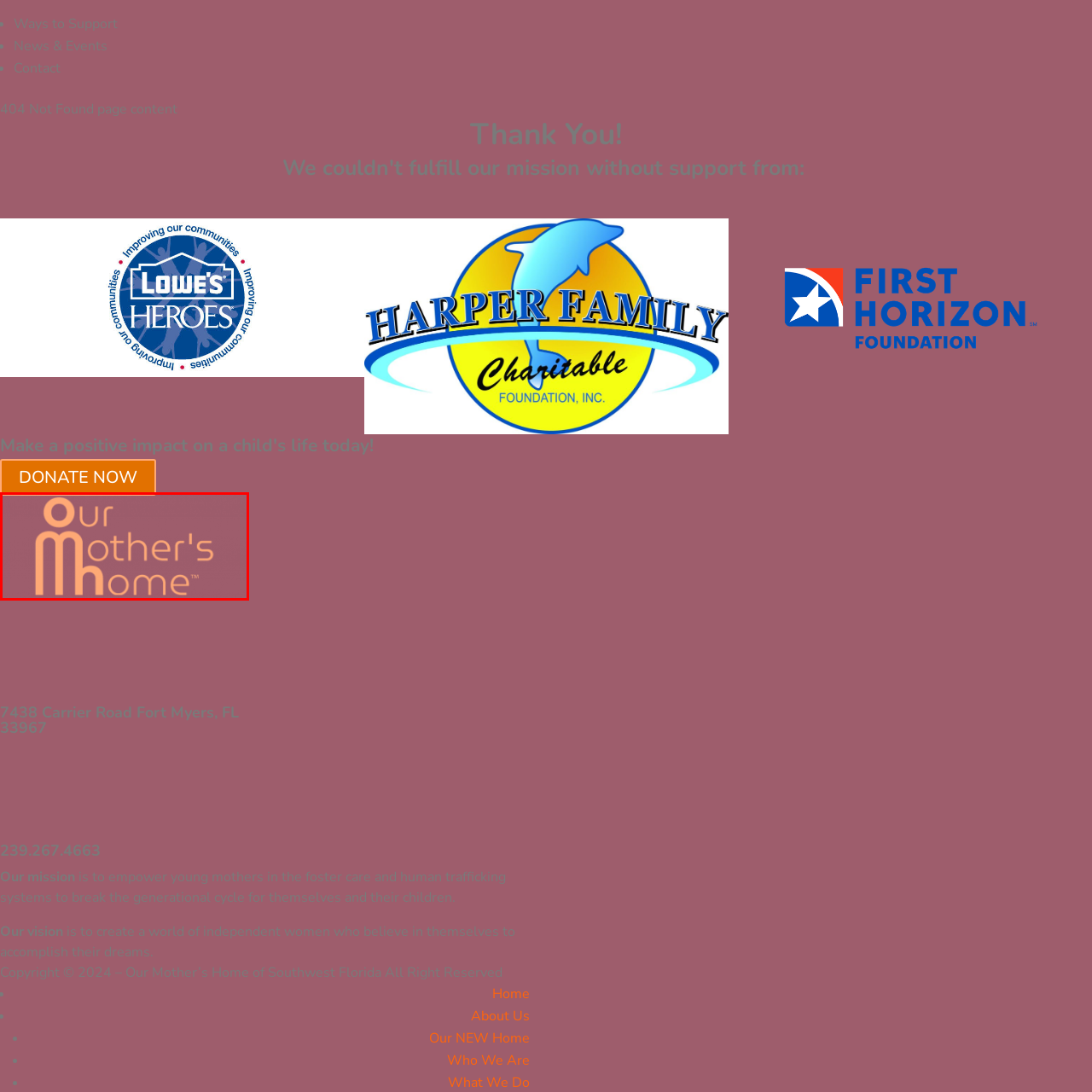Refer to the image encased in the red bounding box and answer the subsequent question with a single word or phrase:
What does the logo symbolize?

A safe haven